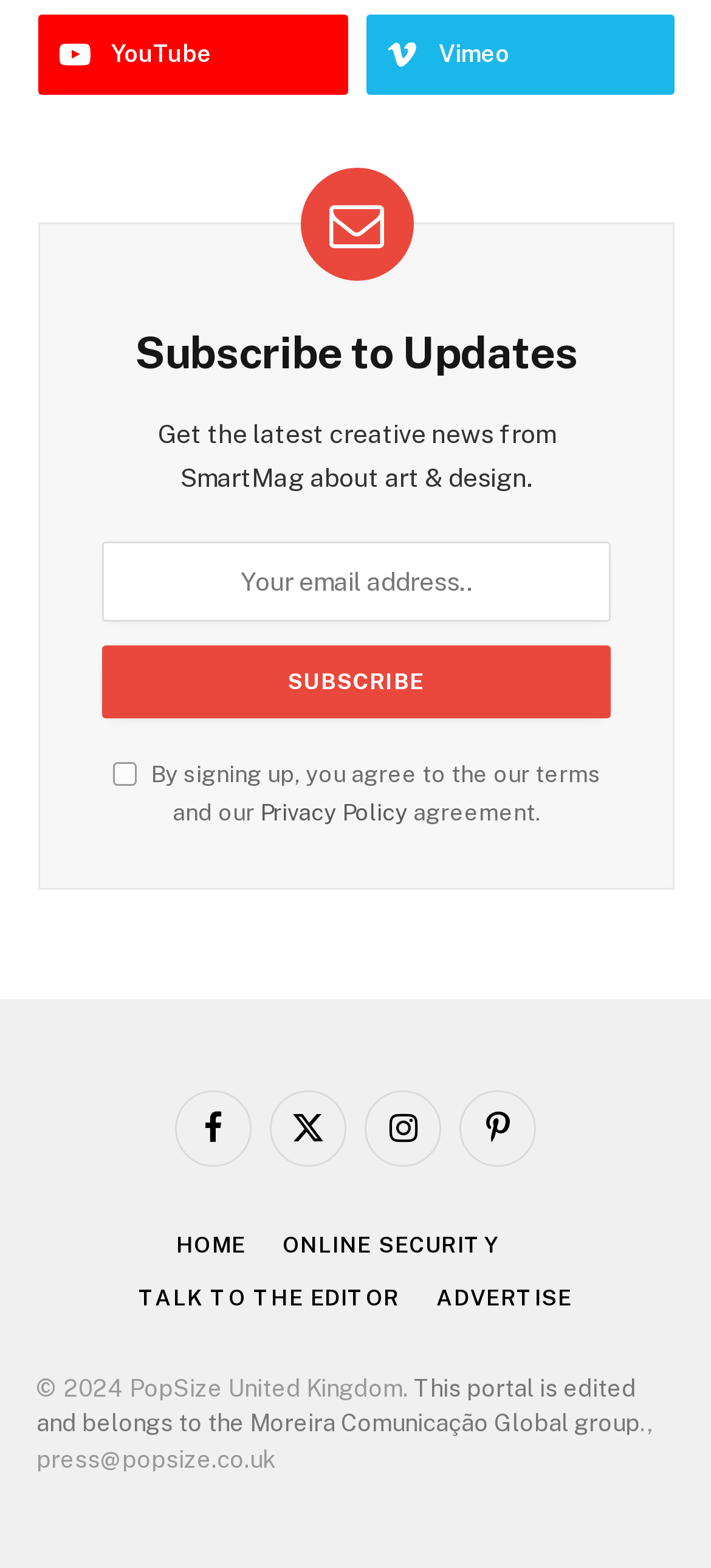Pinpoint the bounding box coordinates of the clickable area necessary to execute the following instruction: "Visit YouTube". The coordinates should be given as four float numbers between 0 and 1, namely [left, top, right, bottom].

[0.054, 0.009, 0.488, 0.06]